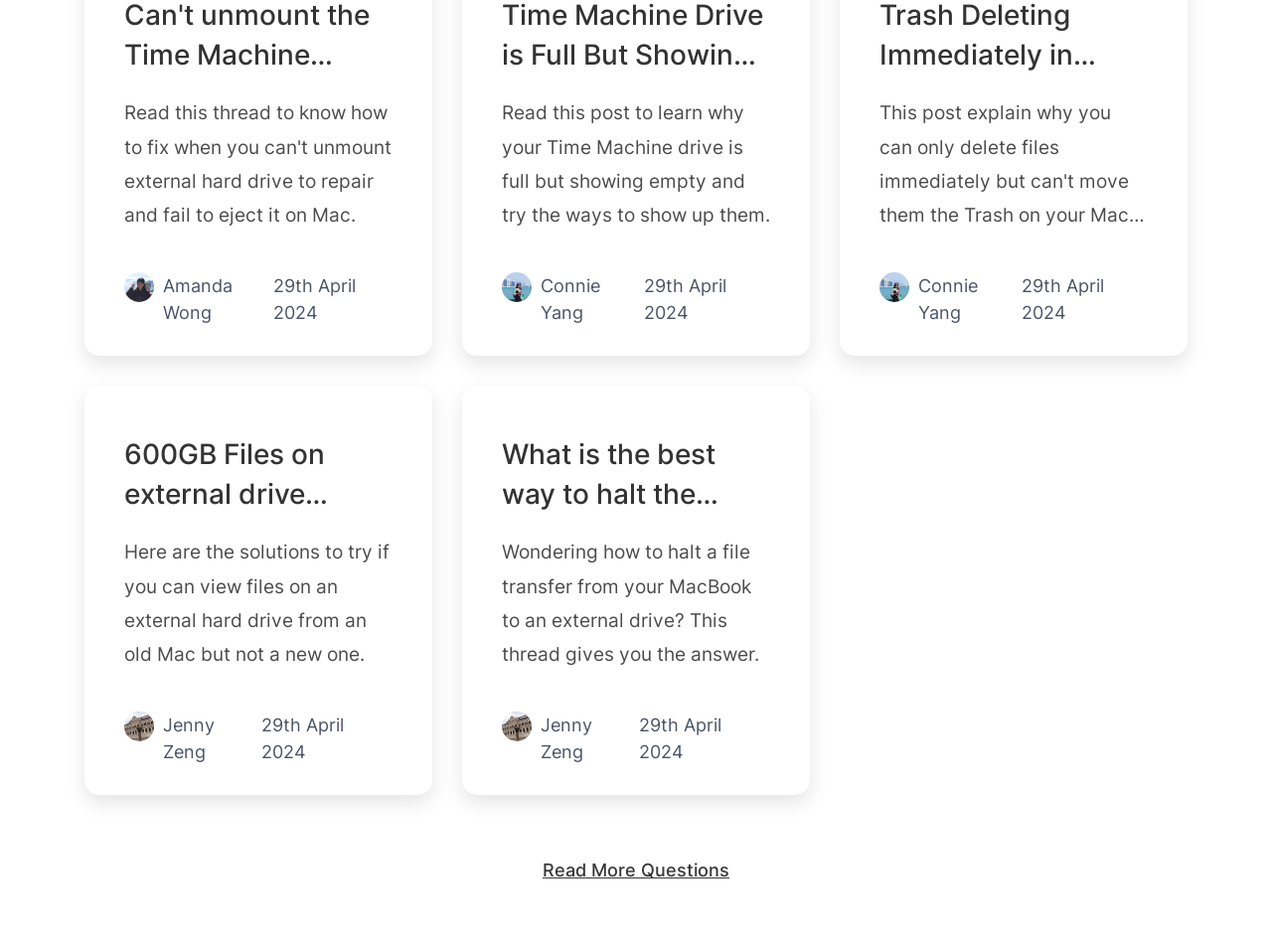Can you specify the bounding box coordinates of the area that needs to be clicked to fulfill the following instruction: "View author profile of Jenny Zeng"?

[0.098, 0.748, 0.128, 0.804]